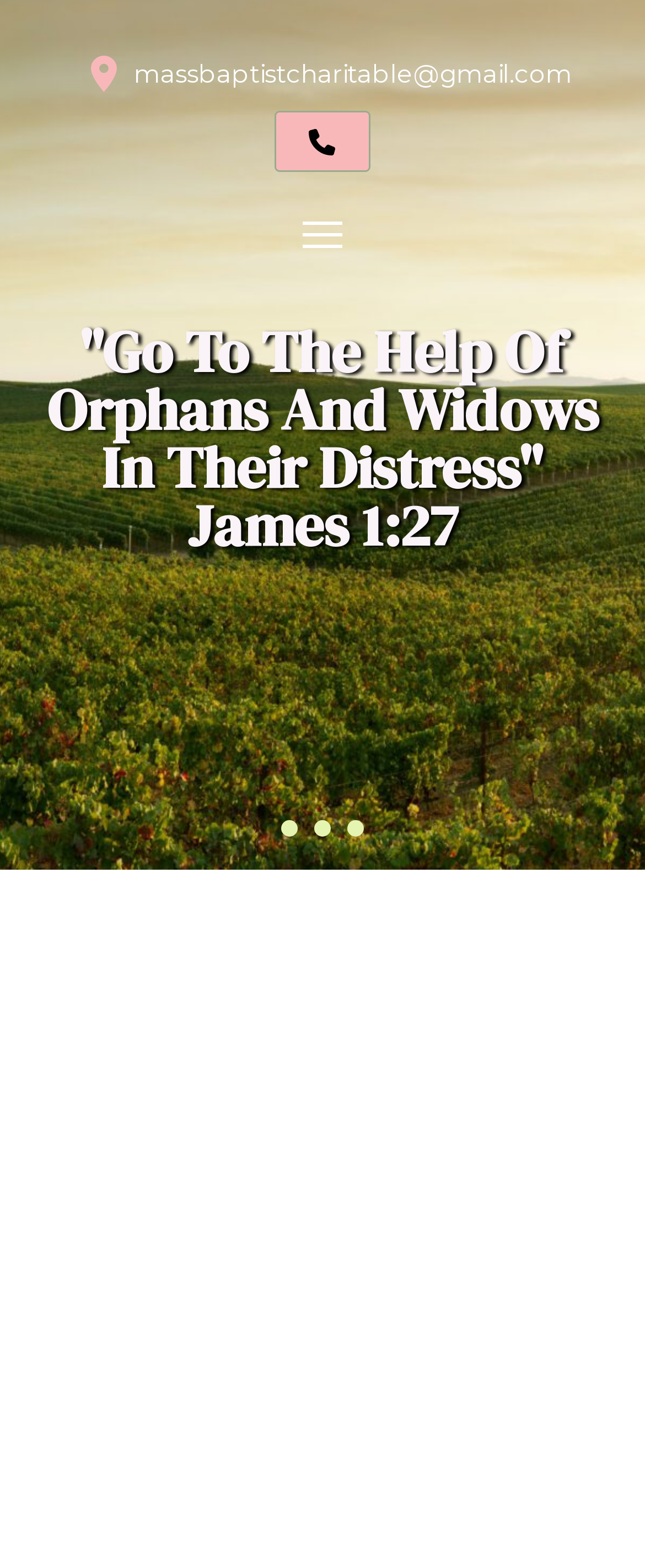Bounding box coordinates should be provided in the format (top-left x, top-left y, bottom-right x, bottom-right y) with all values between 0 and 1. Identify the bounding box for this UI element: Contact Us

[0.296, 0.479, 0.704, 0.519]